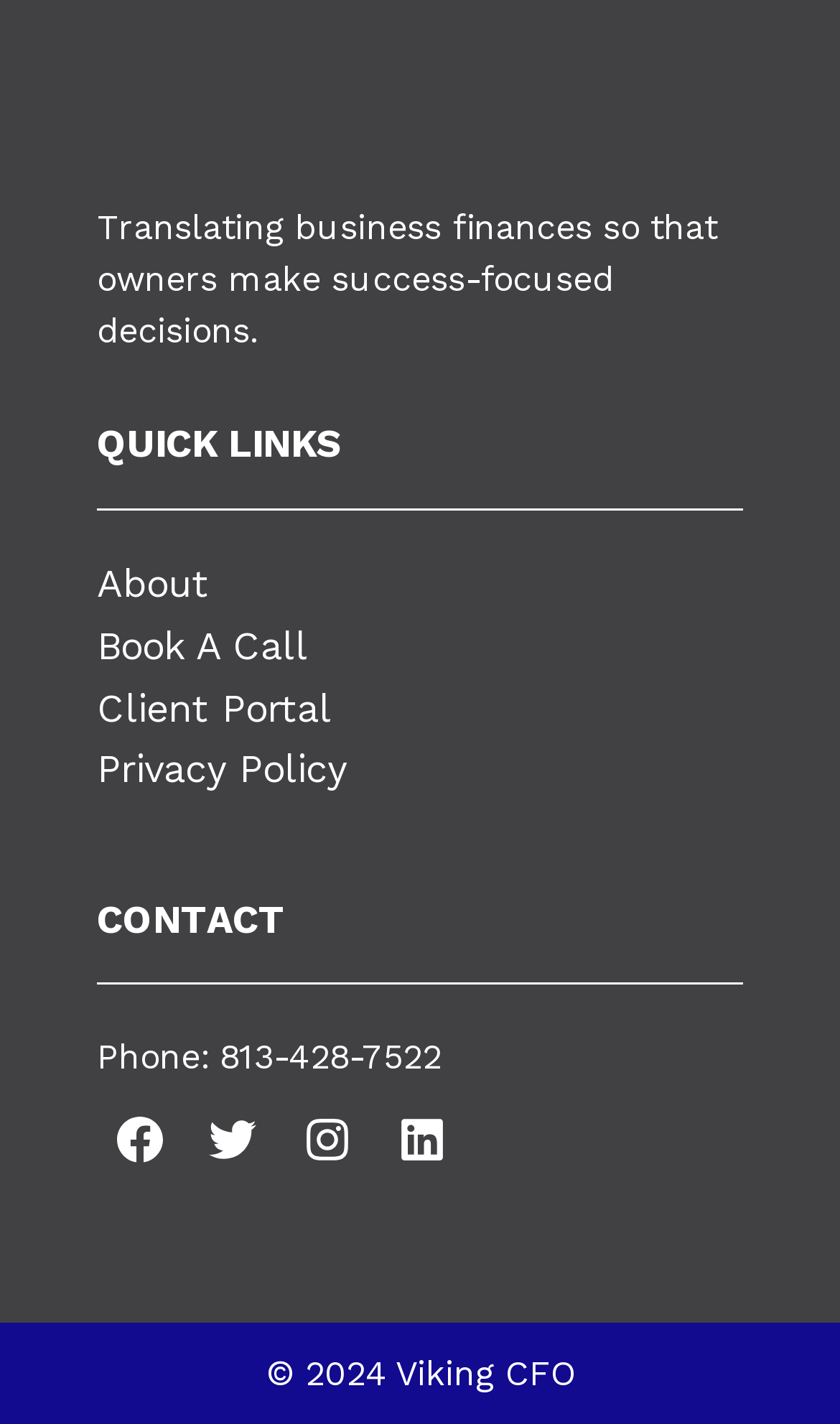With reference to the image, please provide a detailed answer to the following question: What is the purpose of the website?

I inferred the purpose of the website by reading the static text at the top of the page, which states 'Translating business finances so that owners make success-focused decisions'.